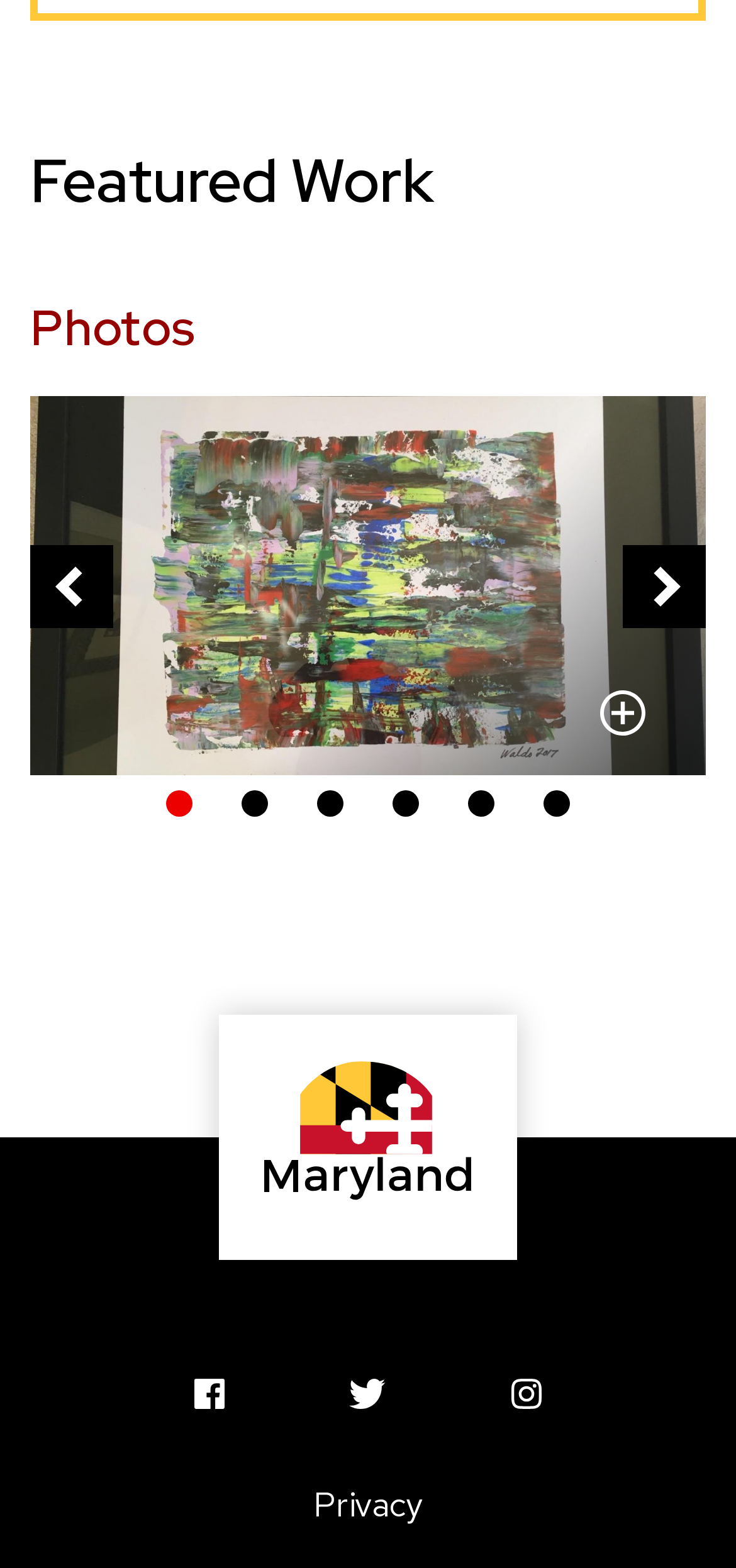Using the given element description, provide the bounding box coordinates (top-left x, top-left y, bottom-right x, bottom-right y) for the corresponding UI element in the screenshot: Privacy

[0.426, 0.946, 0.574, 0.974]